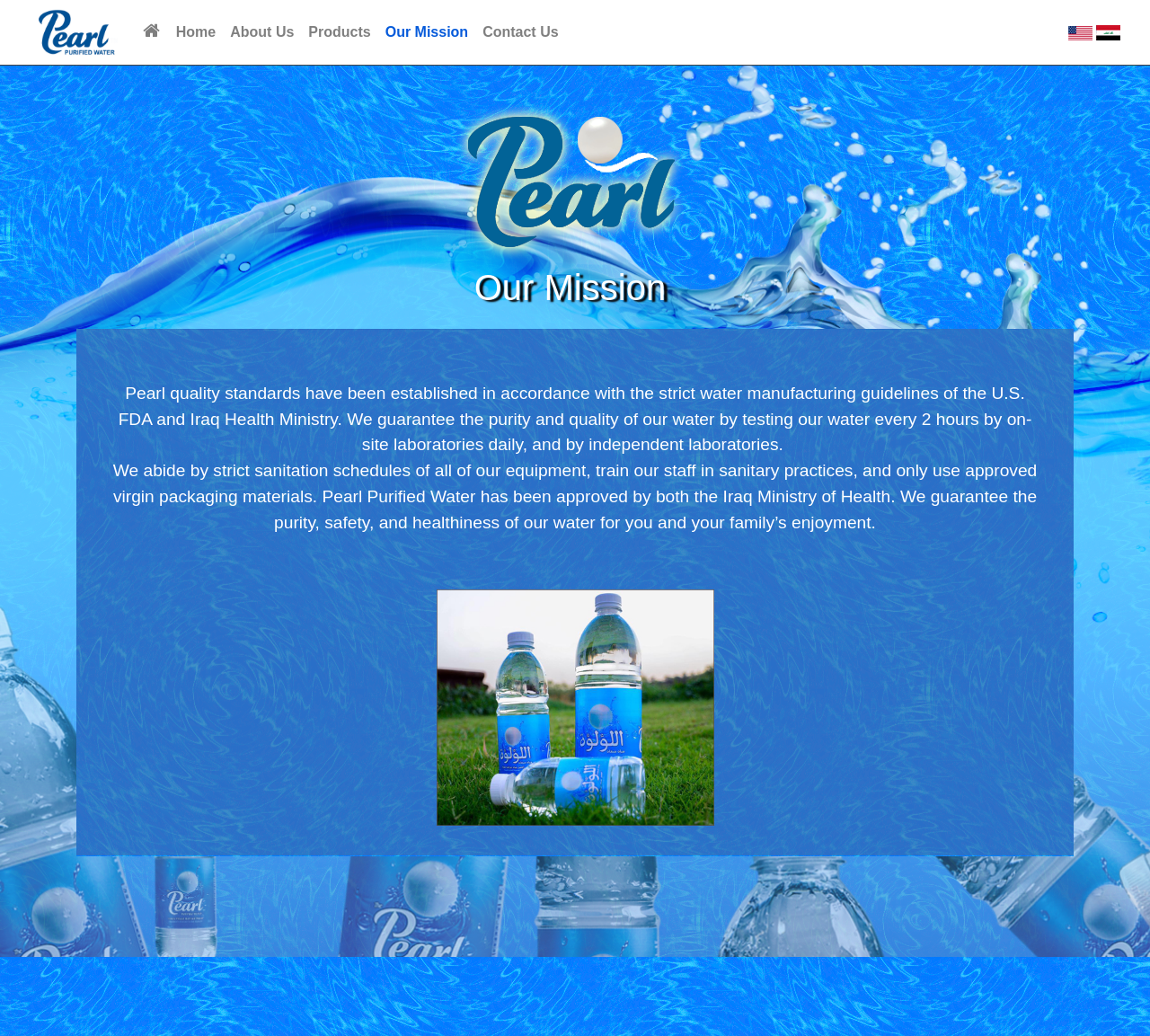How often is the water tested?
Please provide a comprehensive and detailed answer to the question.

According to the webpage, the company tests their water every 2 hours by on-site laboratories daily, and by independent laboratories, ensuring the purity and quality of their water.